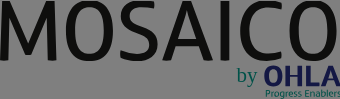Give a thorough explanation of the image.

The image features the word "MOSAICO" prominently displayed in bold, black letters, signifying the brand's strong visual identity. Beneath it, the phrase "by OHLA" is presented in a lighter, italicized font, adding a touch of elegance to the overall design. This is complemented by a smaller tagline, "Progress Enablers," which suggests a focus on innovation and advancement. The background is in a muted gray tone, allowing the text to stand out effectively, making it clear and impactful for viewers. This design reflects the sophisticated branding of OHLA and its commitment to progress in its initiatives.